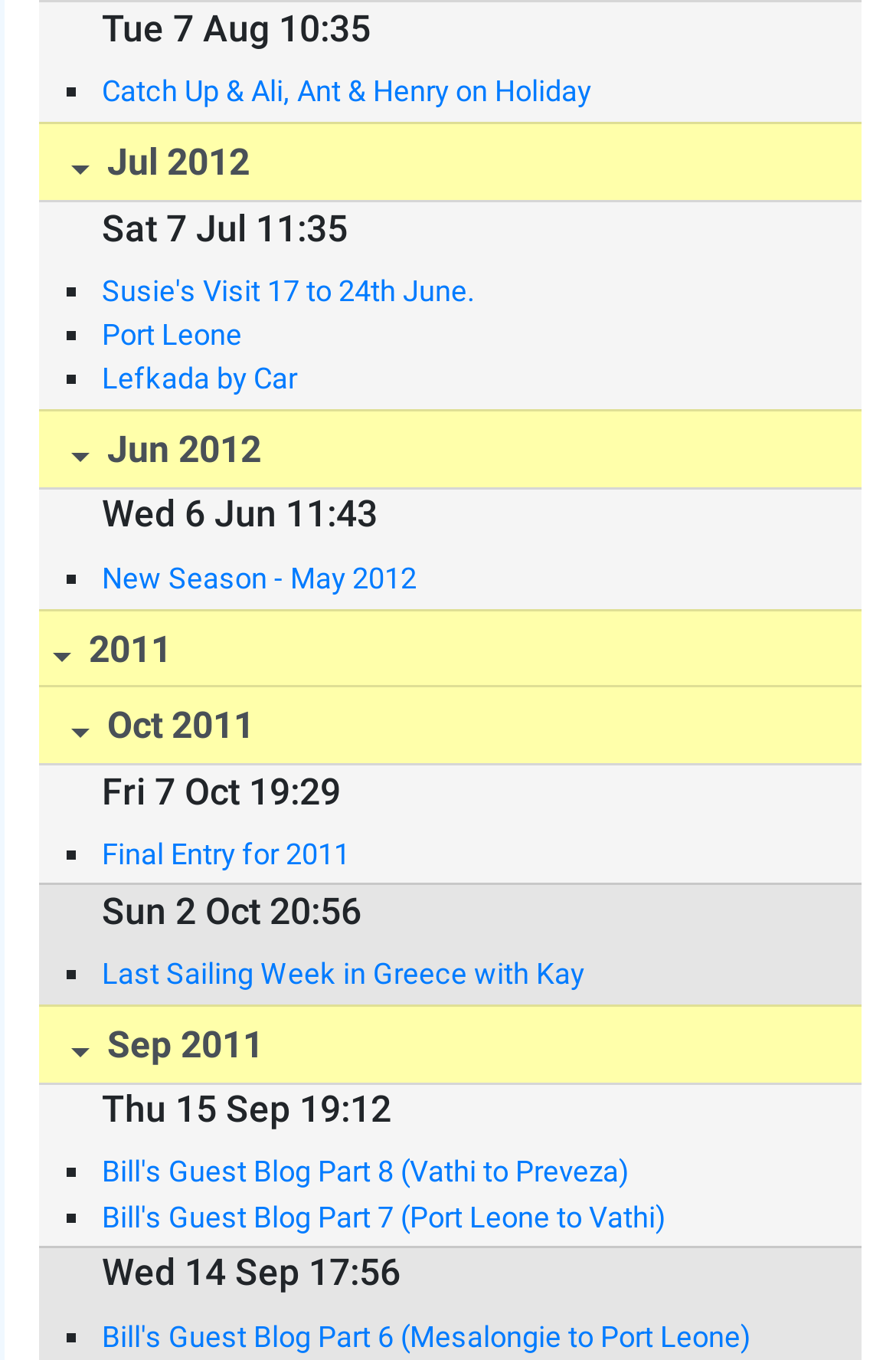Locate the bounding box coordinates of the area where you should click to accomplish the instruction: "Go to July 2012".

[0.044, 0.09, 0.962, 0.149]